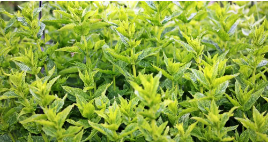What theme is associated with the image?
Answer the question with a single word or phrase by looking at the picture.

Health and wellness